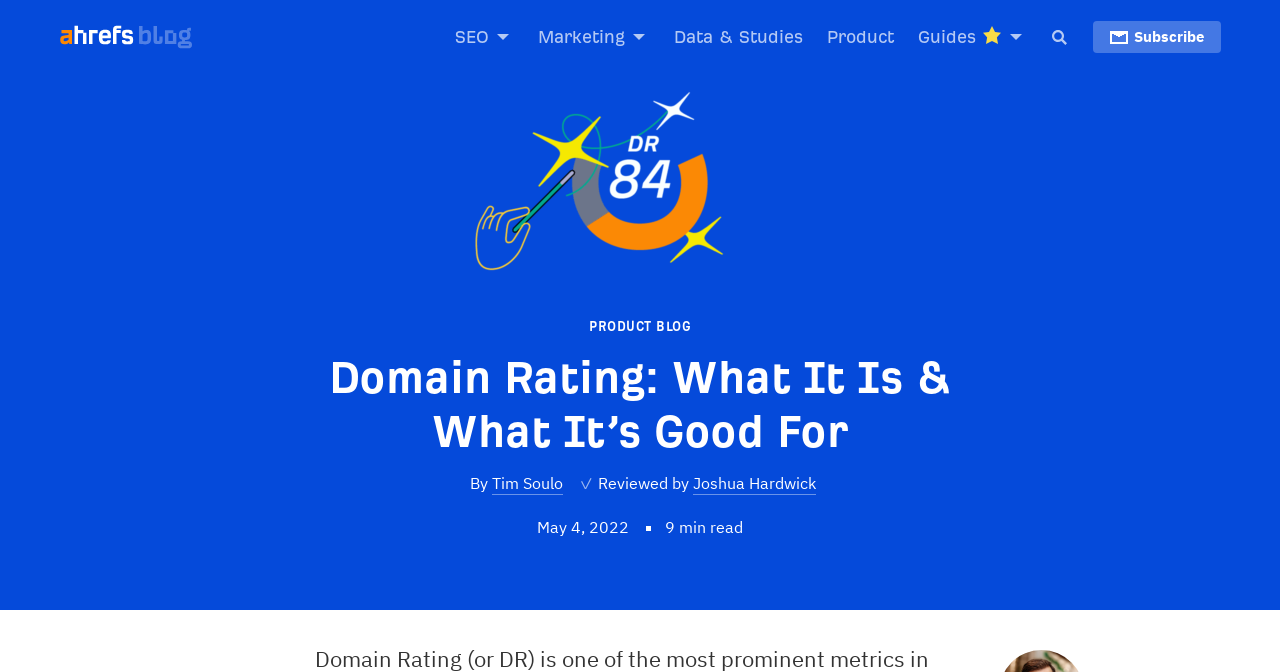What is the date the article was reviewed?
Answer the question in a detailed and comprehensive manner.

The review date is mentioned below the author's name as 'May 4, 2022'.